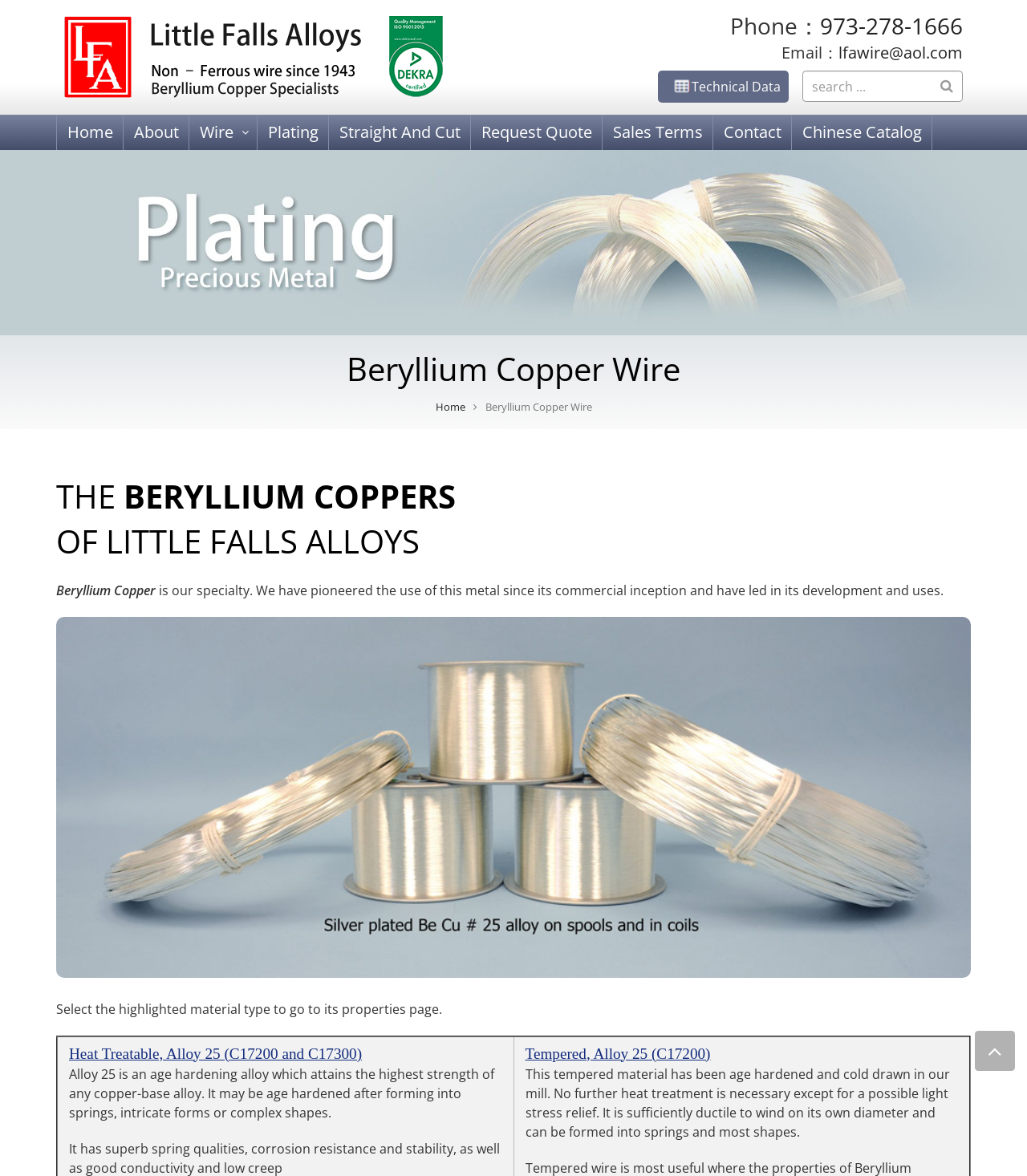Determine the bounding box coordinates of the element that should be clicked to execute the following command: "Go to the home page".

[0.055, 0.098, 0.12, 0.128]